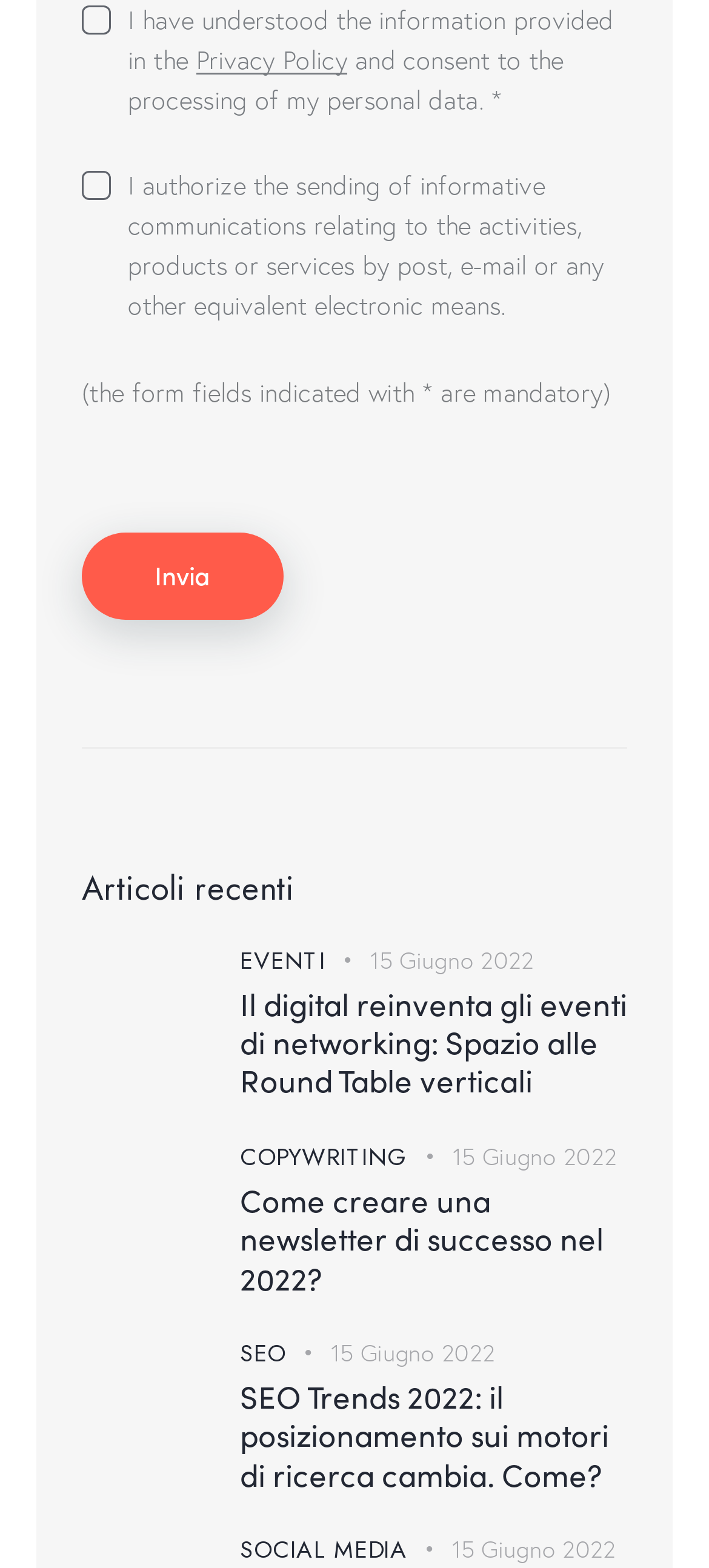Identify the bounding box coordinates for the UI element mentioned here: "15 Giugno 2022". Provide the coordinates as four float values between 0 and 1, i.e., [left, top, right, bottom].

[0.467, 0.853, 0.698, 0.873]